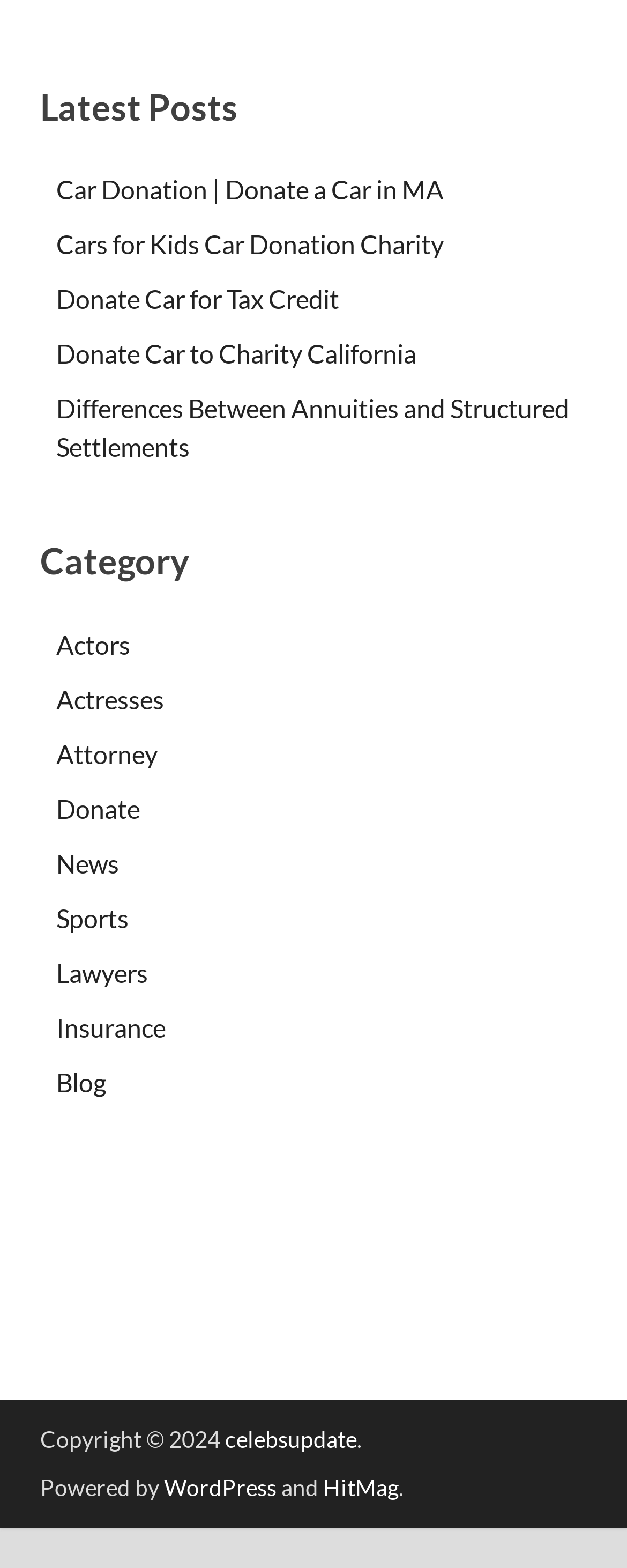Please determine the bounding box coordinates of the clickable area required to carry out the following instruction: "Visit the blog". The coordinates must be four float numbers between 0 and 1, represented as [left, top, right, bottom].

[0.09, 0.68, 0.169, 0.699]